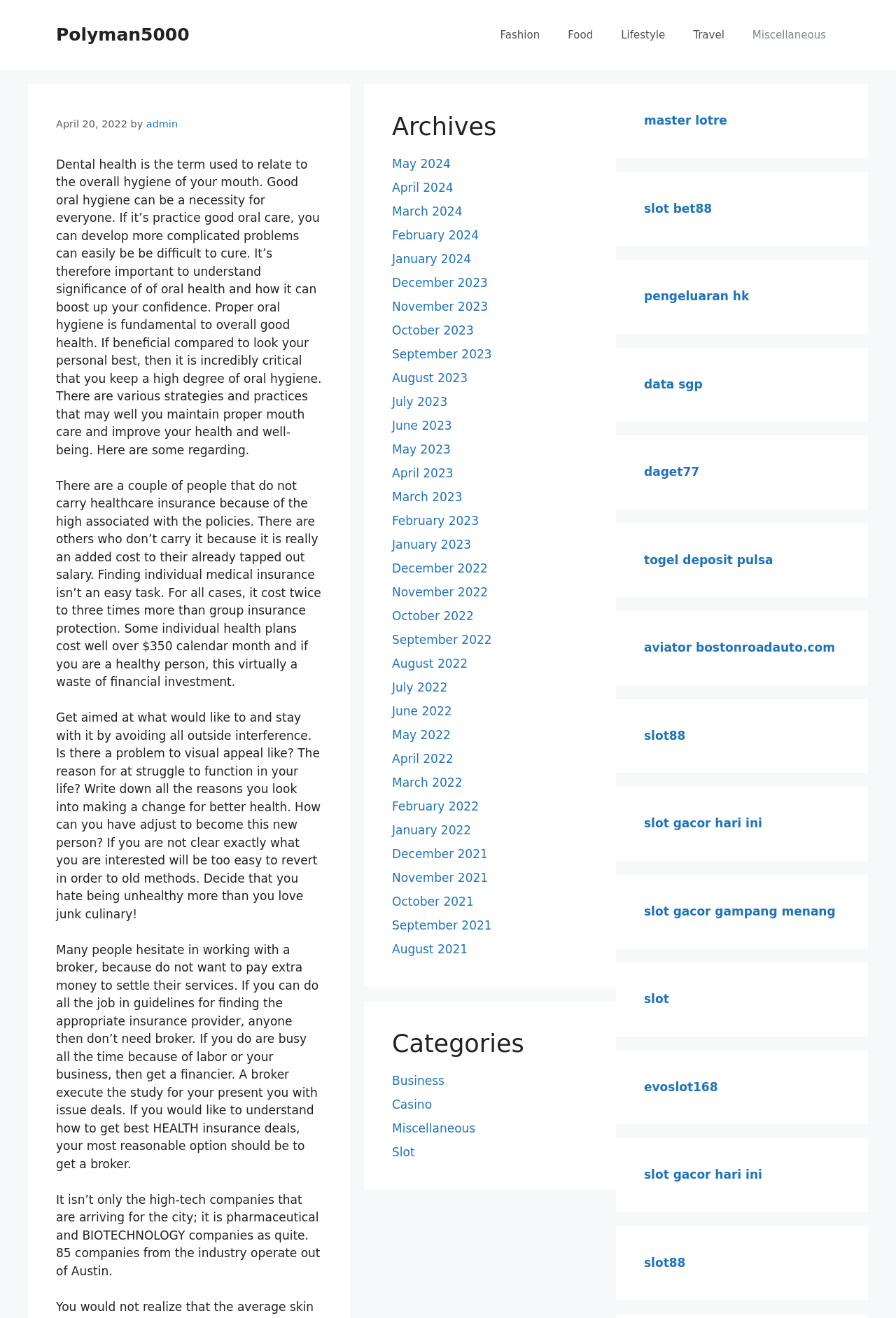Construct a thorough caption encompassing all aspects of the webpage.

The webpage is titled "Home Wellness And More After A Vehicle – Polyman5000" and has a banner at the top with the site's name "Polyman5000". Below the banner, there is a primary navigation menu with links to various categories such as "Fashion", "Food", "Lifestyle", "Travel", and "Miscellaneous".

On the left side of the page, there is a section with a header that displays the date "April 20, 2022", followed by the author's name "admin". Below this section, there are four paragraphs of text discussing the importance of oral health, finding individual medical insurance, making a change for better health, and getting the best health insurance deals.

To the right of the main content, there is a complementary section with a heading "Archives" that lists links to monthly archives from May 2024 to December 2021. Below this section, there is another complementary section with a heading "Categories" that lists links to categories such as "Business", "Casino", "Miscellaneous", and "Slot".

At the bottom of the page, there are several complementary sections with links to various websites and resources, including "master lotre", "slot bet88", "pengeluaran hk", "data sgp", "daget77", "togel deposit pulsa", "aviator bostonroadauto.com", "slot88", and "slot gacor hari ini".